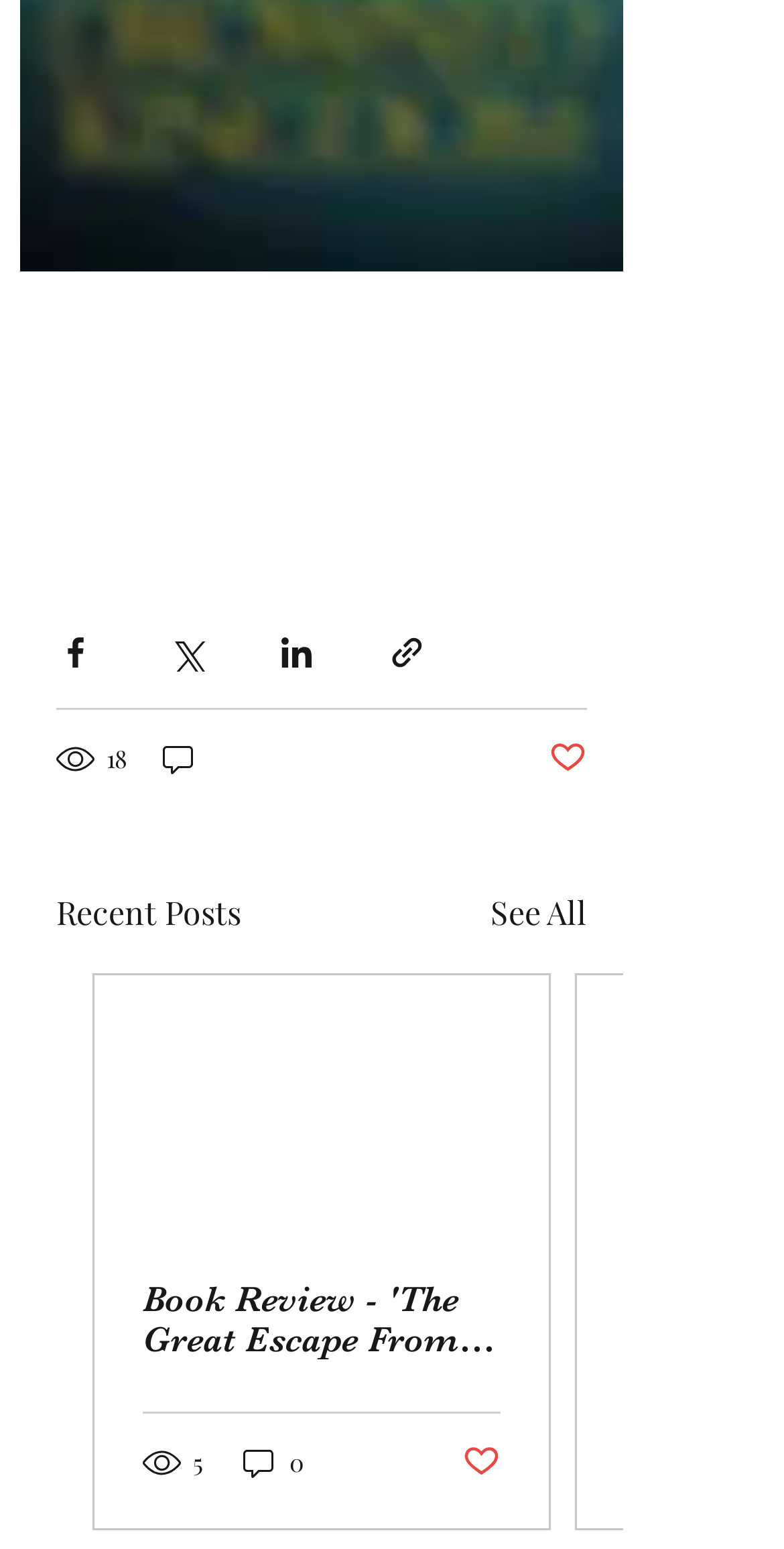How many views does the first post have?
Could you give a comprehensive explanation in response to this question?

The first post has 18 views, as indicated by the text '18 views' below the sharing buttons.